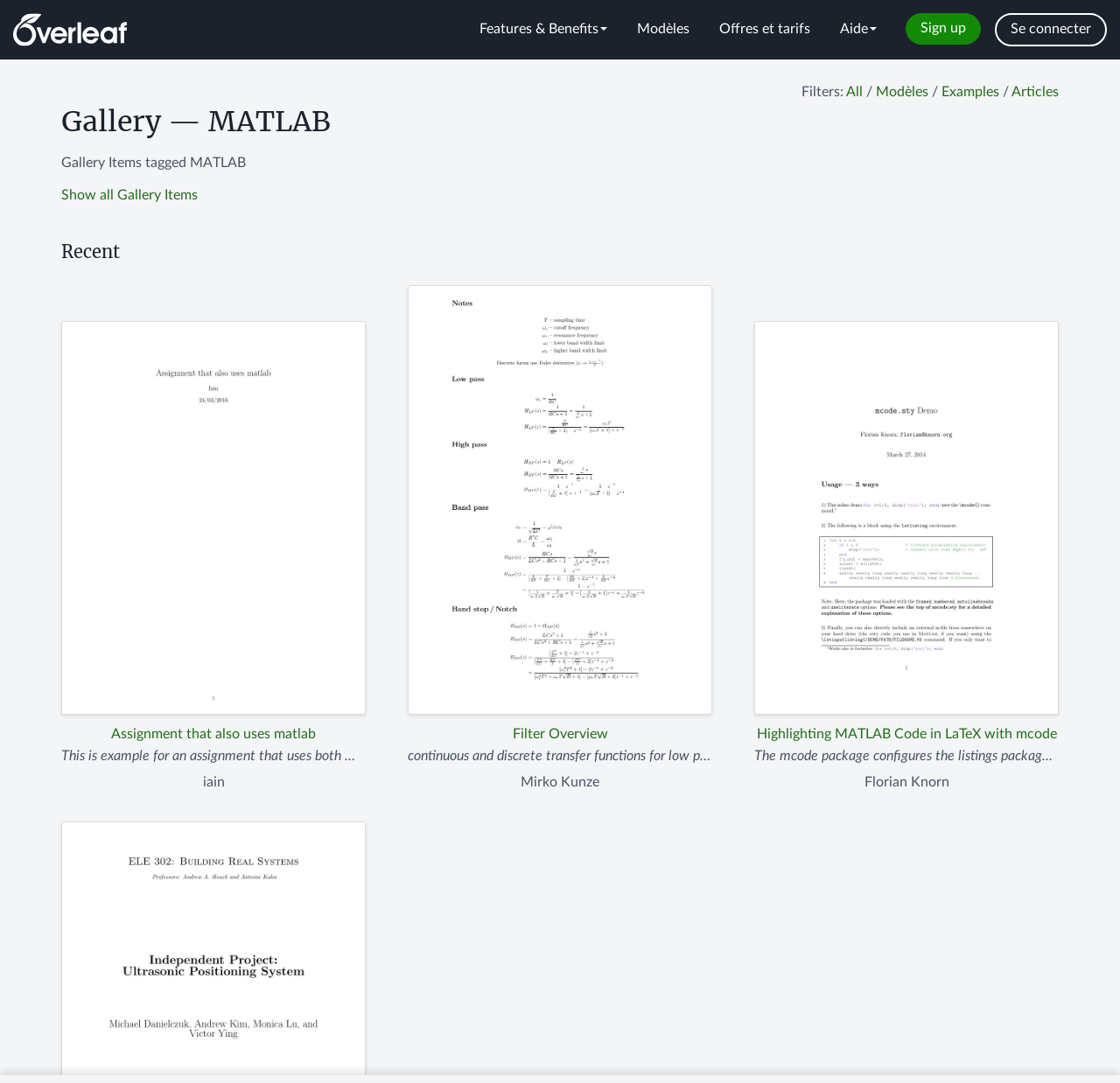Using the element description: "declared", determine the bounding box coordinates. The coordinates should be in the format [left, top, right, bottom], with values between 0 and 1.

None